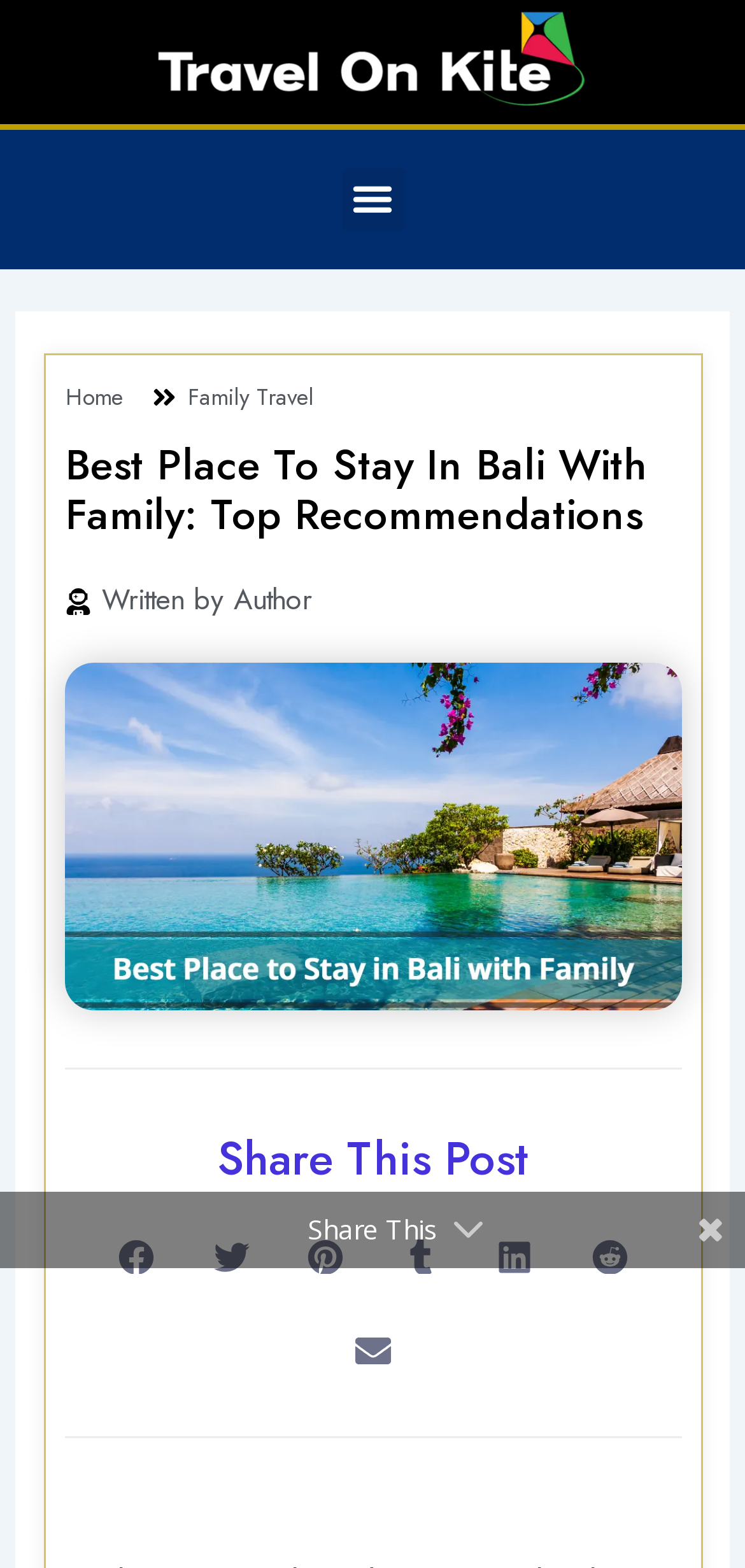What is the logo of the website?
Respond with a short answer, either a single word or a phrase, based on the image.

TOK Logo